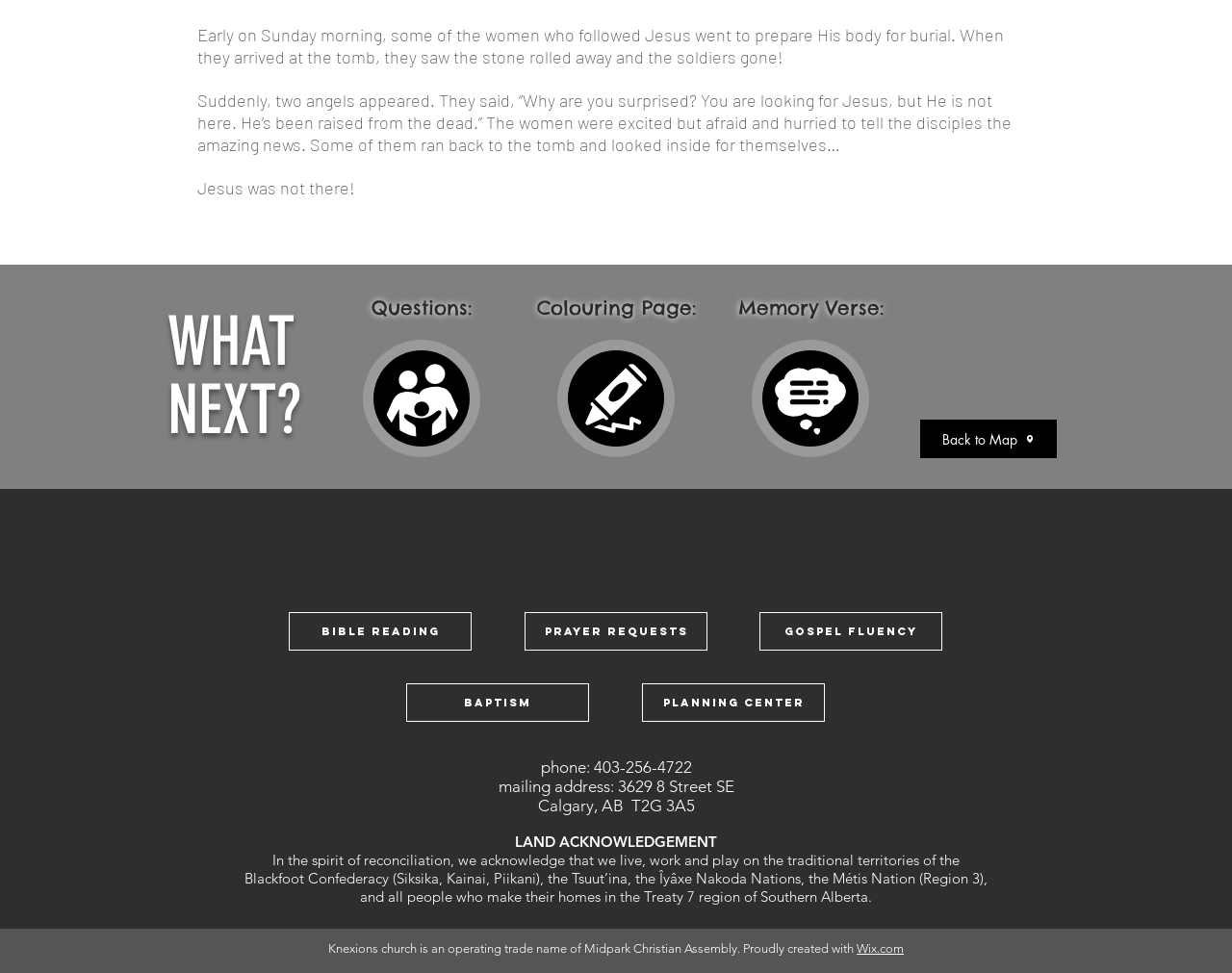Pinpoint the bounding box coordinates of the clickable element to carry out the following instruction: "Click the GatherVerse logo."

None